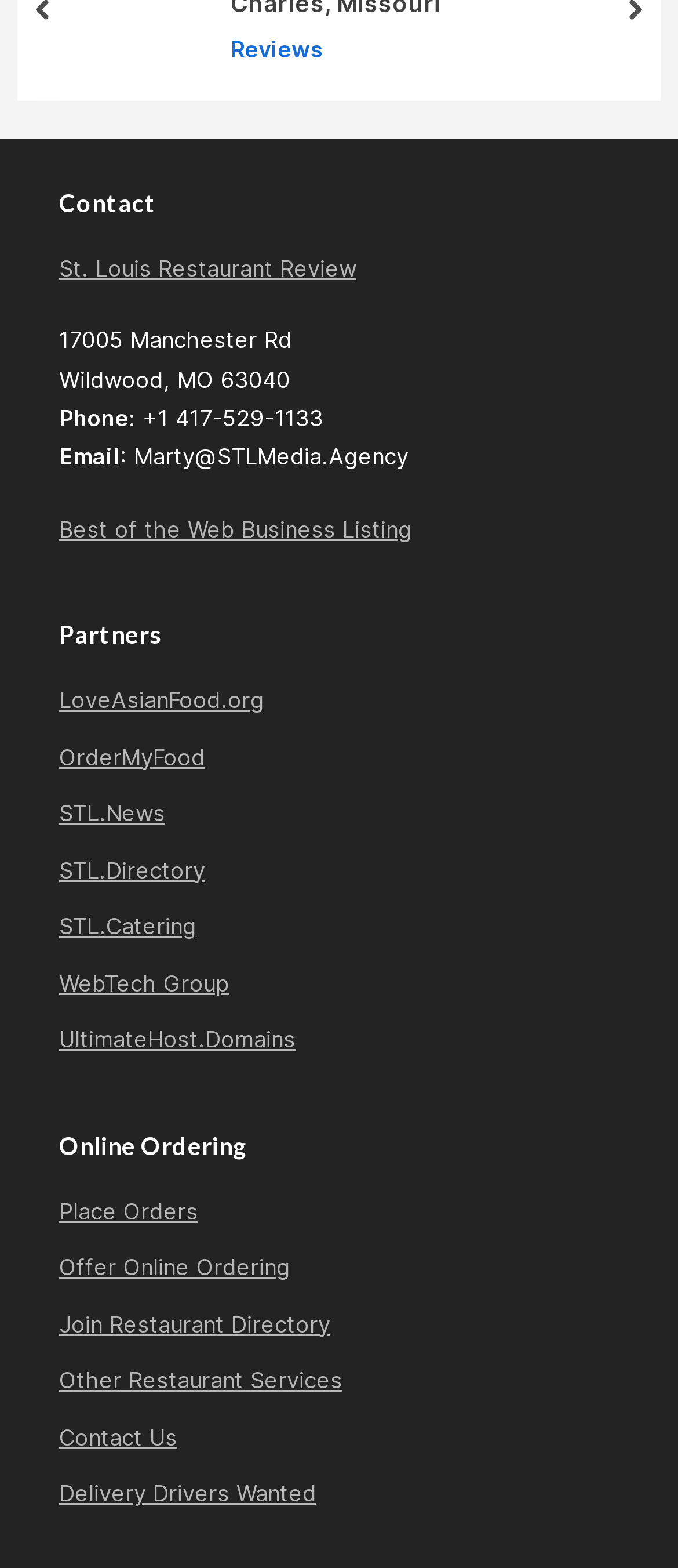Find the bounding box coordinates for the element described here: "St. Louis Restaurant Review".

[0.087, 0.163, 0.526, 0.18]